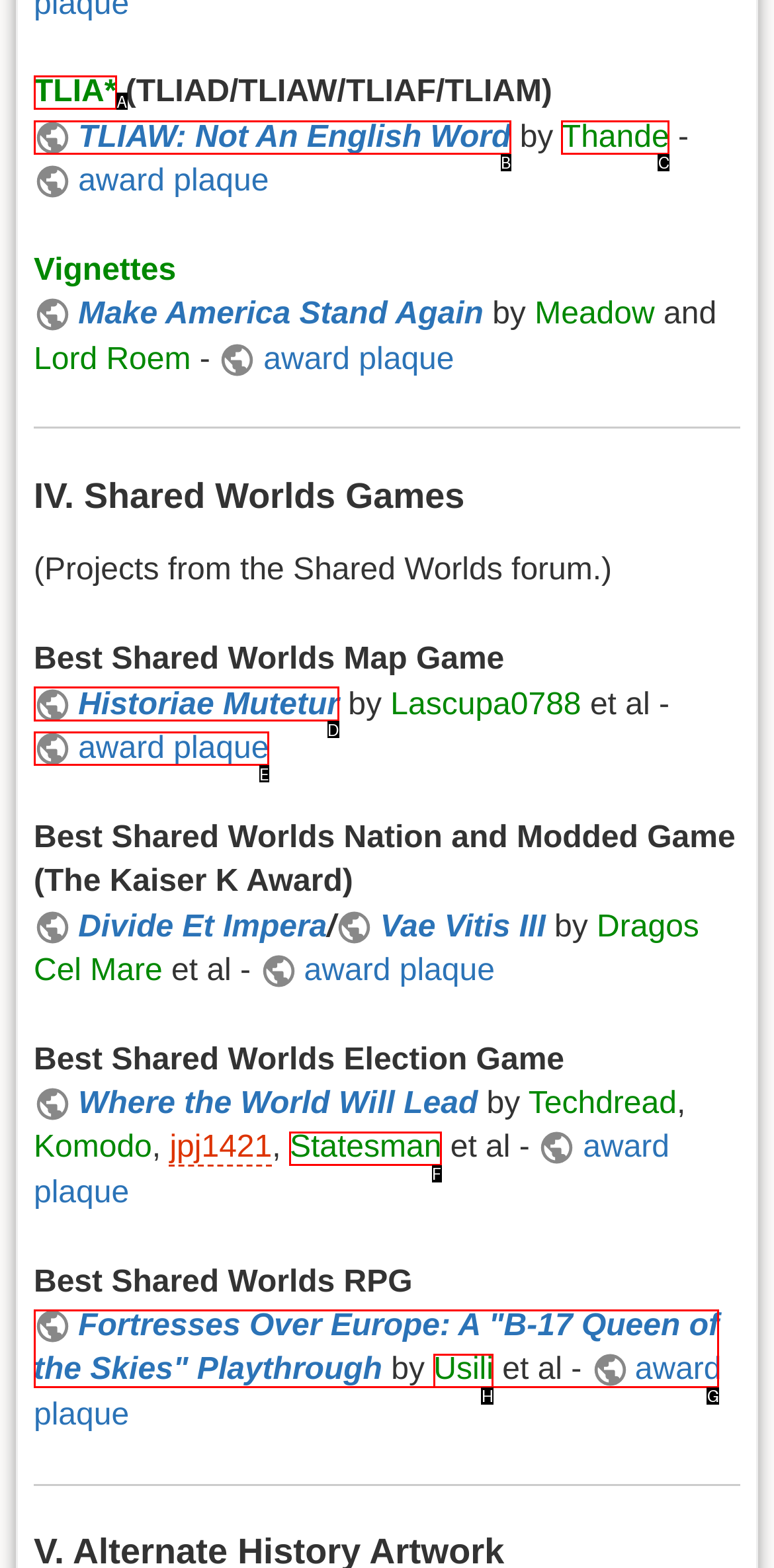Identify the HTML element I need to click to complete this task: Click on the link 'Historiae Mutetur' Provide the option's letter from the available choices.

D